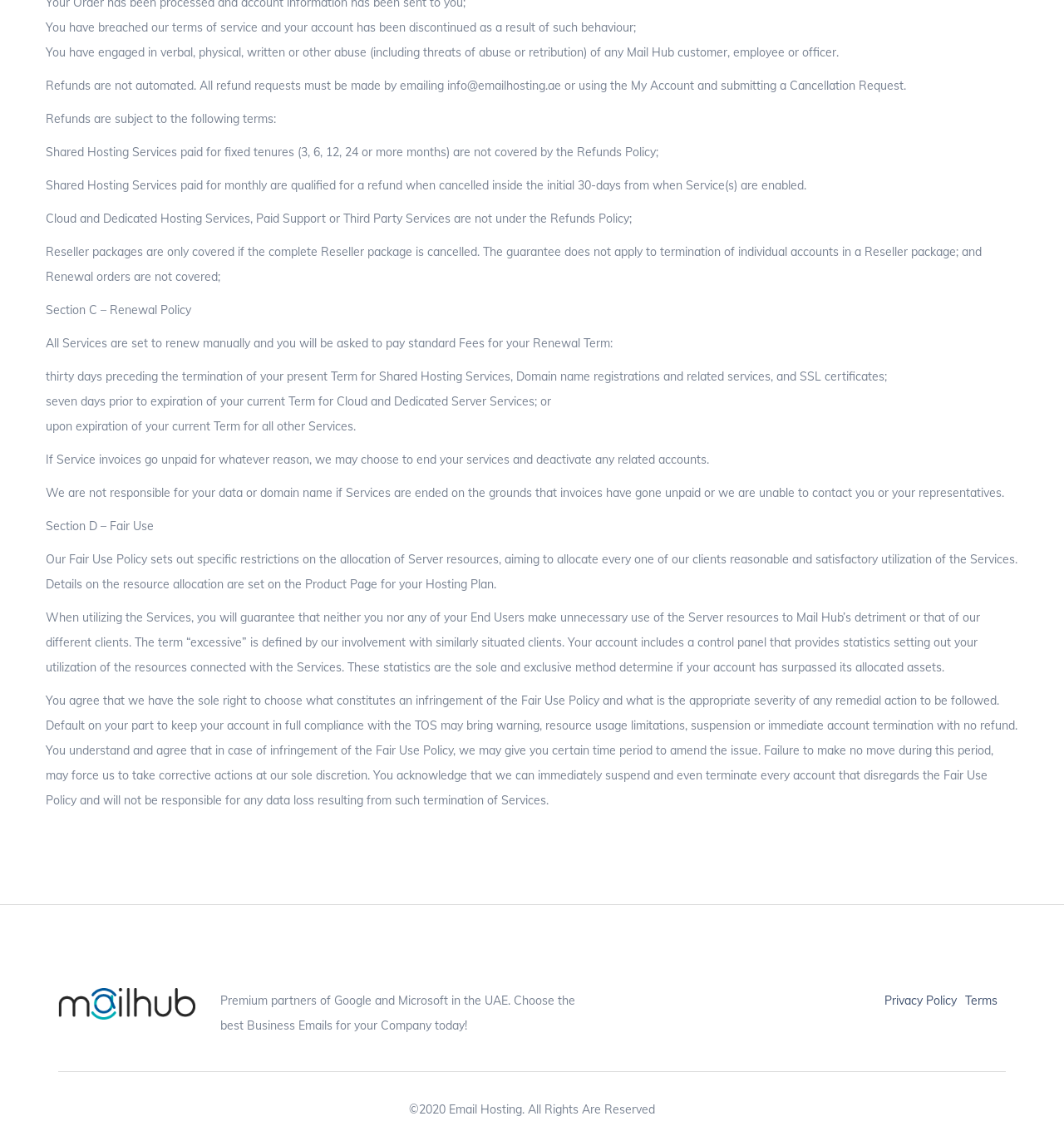How to request a refund?
Look at the image and answer the question using a single word or phrase.

Email info@emailhosting.ae